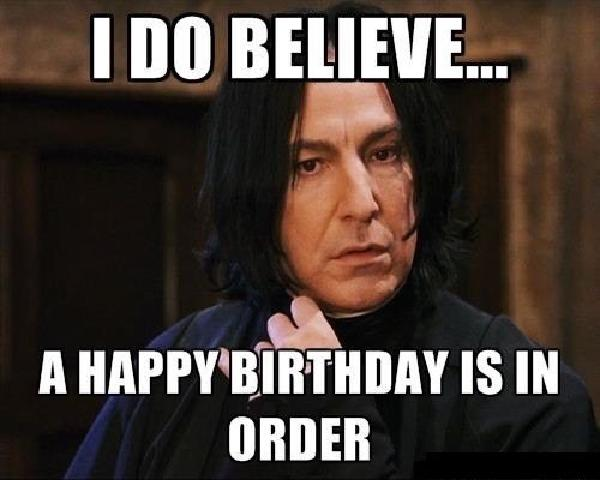What is the occasion implied by the image?
Use the information from the screenshot to give a comprehensive response to the question.

The image features a message that says 'A HAPPY BIRTHDAY IS IN ORDER', which implies that the occasion being celebrated is a birthday, making the image a perfect tribute for a fan's special day.